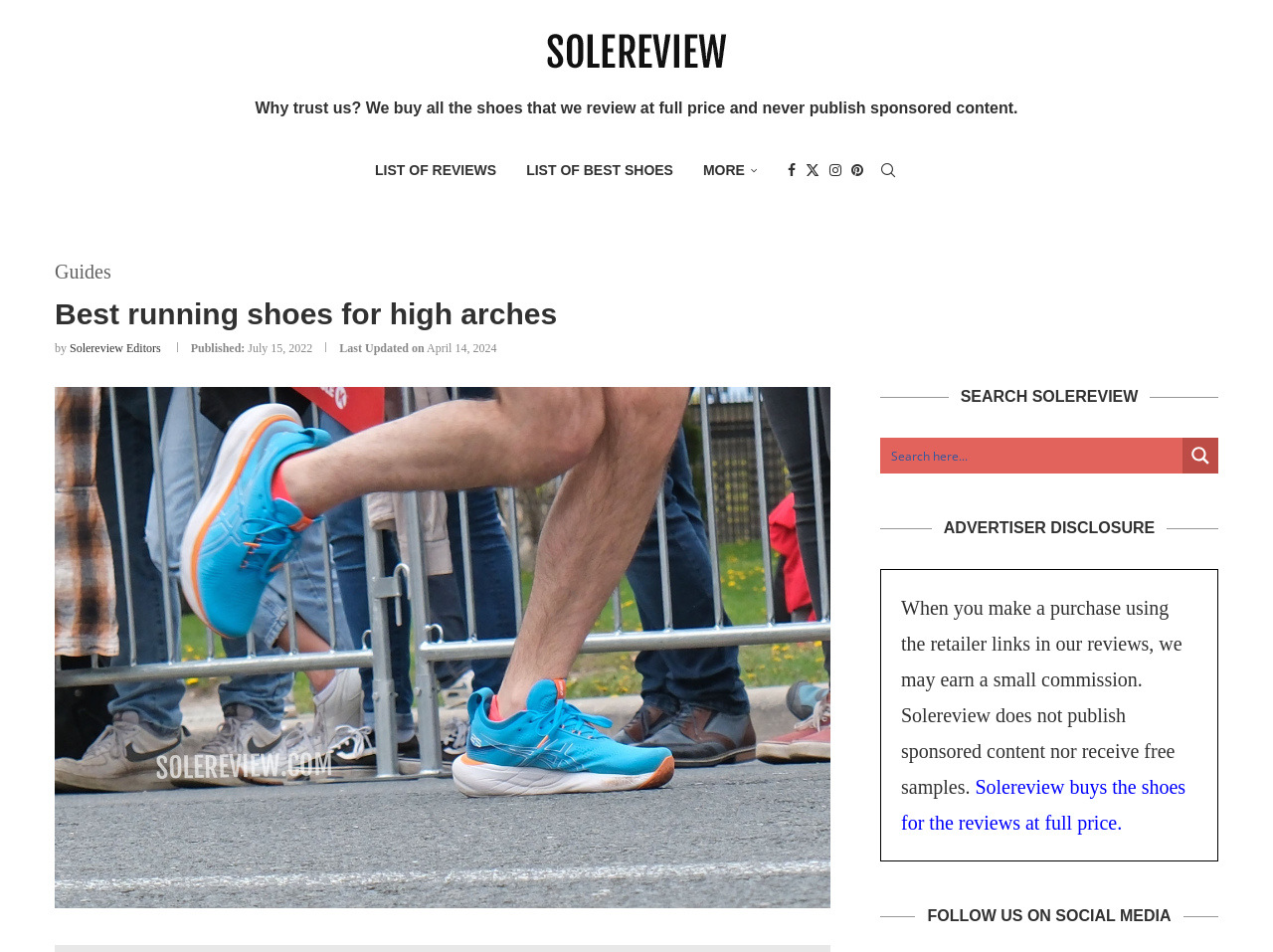What is the name of the website?
Using the image as a reference, answer the question in detail.

The name of the website can be found in the top-left corner of the webpage, where it says 'Solereview' in a logo format, and also in the link 'Solereview' with a bounding box coordinate of [0.427, 0.021, 0.573, 0.084].